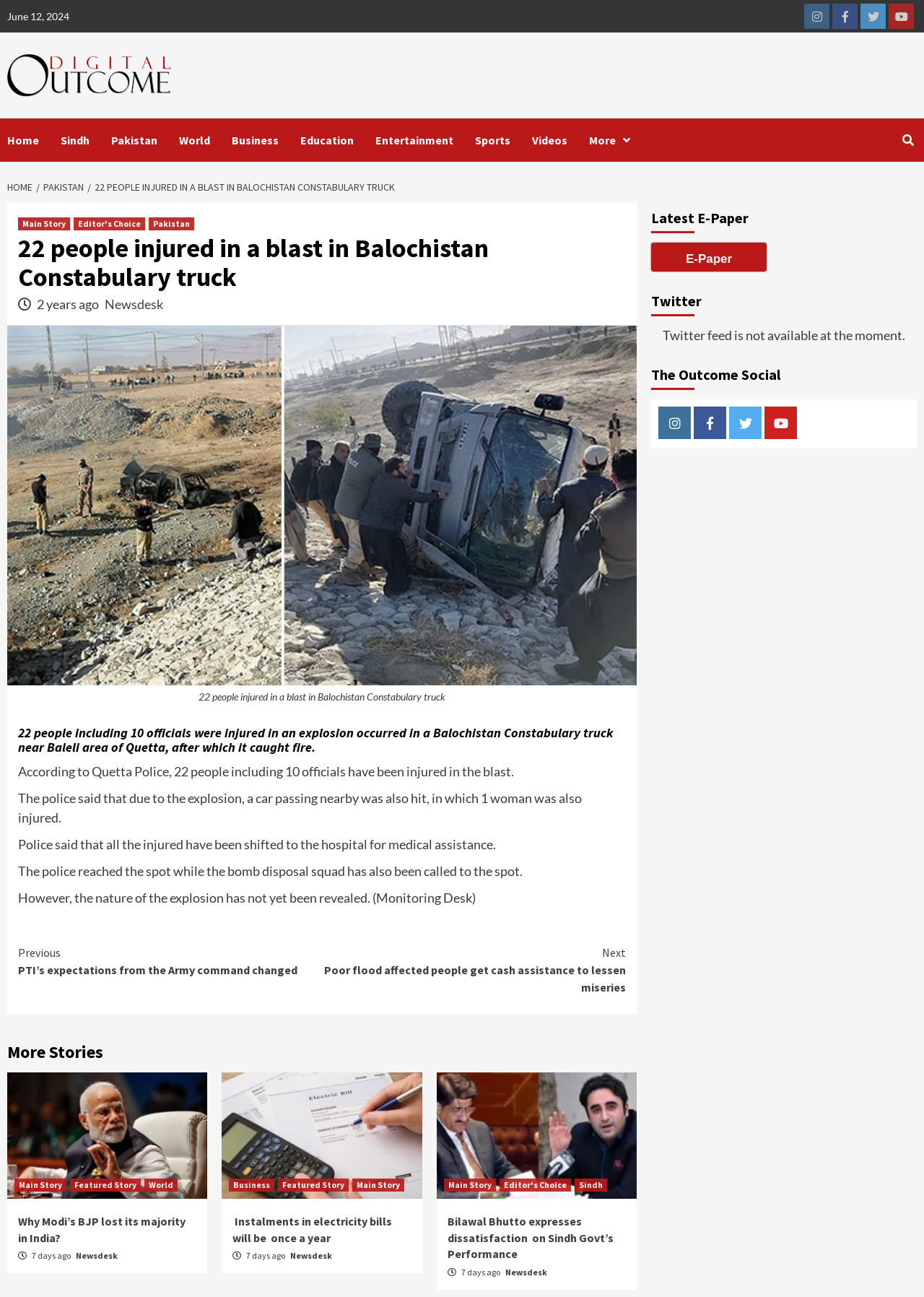Based on the element description Main Story, identify the bounding box coordinates for the UI element. The coordinates should be in the format (top-left x, top-left y, bottom-right x, bottom-right y) and within the 0 to 1 range.

[0.382, 0.909, 0.438, 0.919]